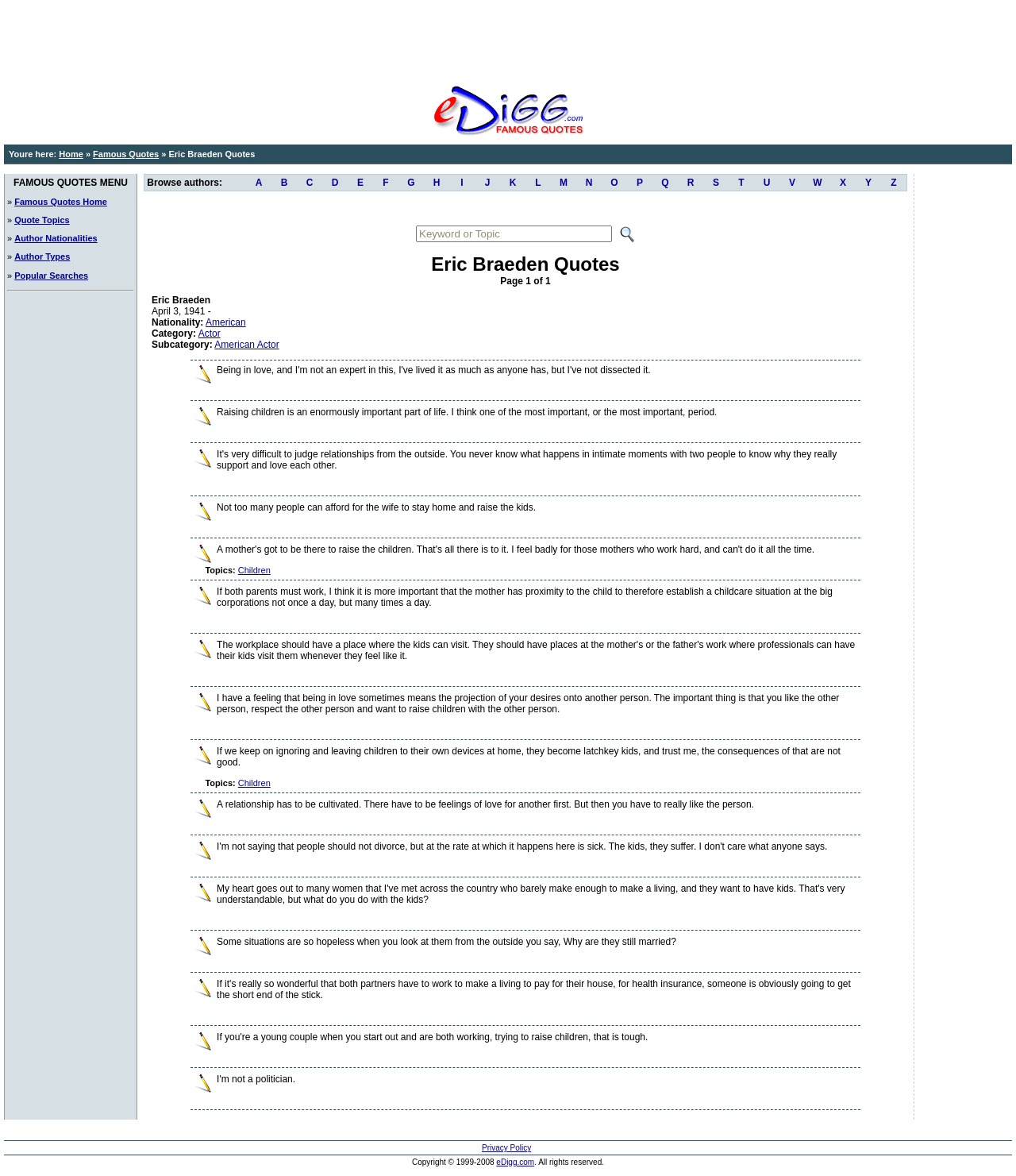Using the elements shown in the image, answer the question comprehensively: How many authors can be browsed from the webpage?

The webpage has a section 'Browse authors:' with links to authors from A to Z. Counting the number of links, we can see that there are 26 authors that can be browsed from the webpage.